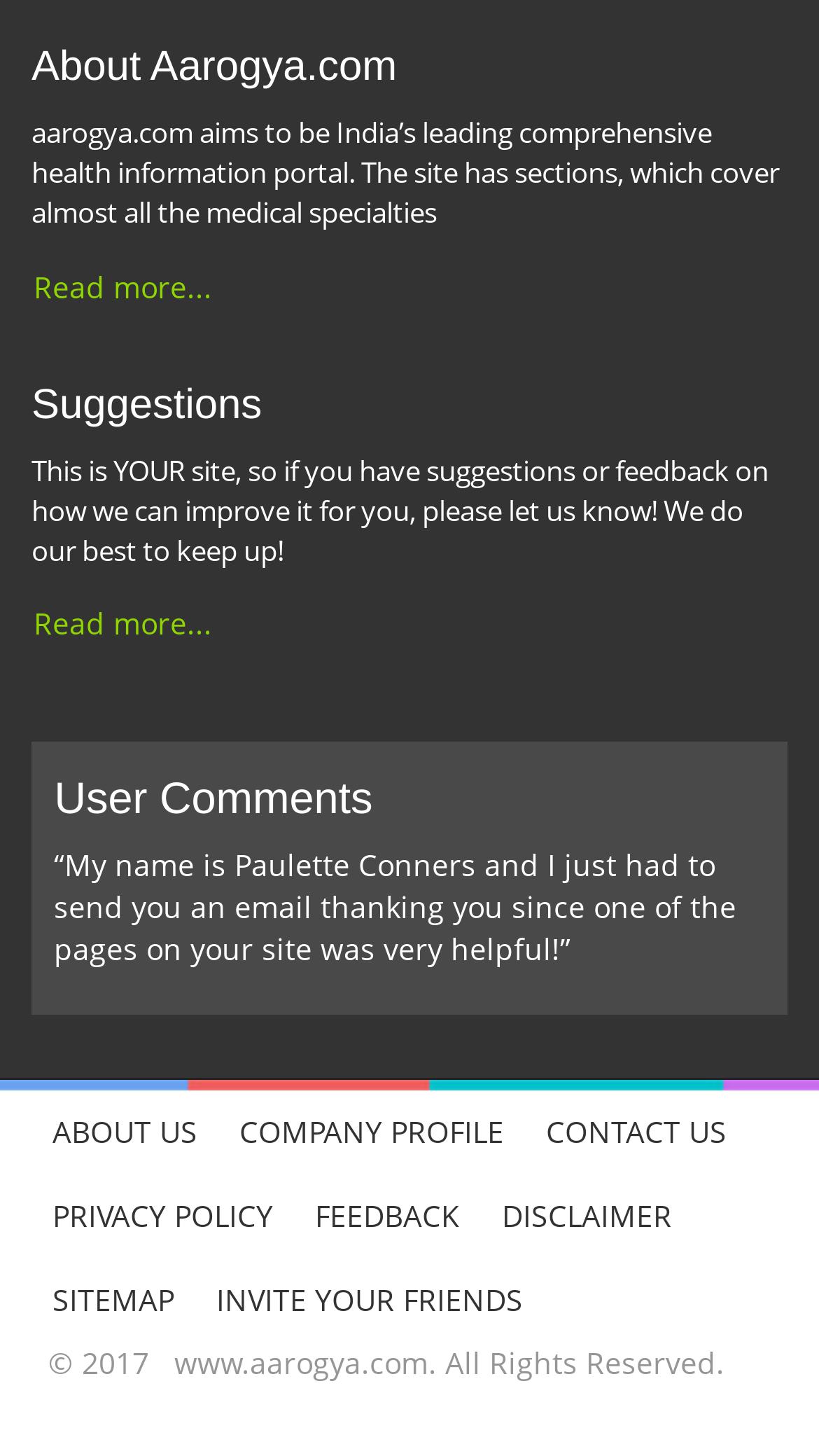Find the bounding box coordinates for the element that must be clicked to complete the instruction: "Go to ABOUT US page". The coordinates should be four float numbers between 0 and 1, indicated as [left, top, right, bottom].

[0.038, 0.749, 0.267, 0.807]